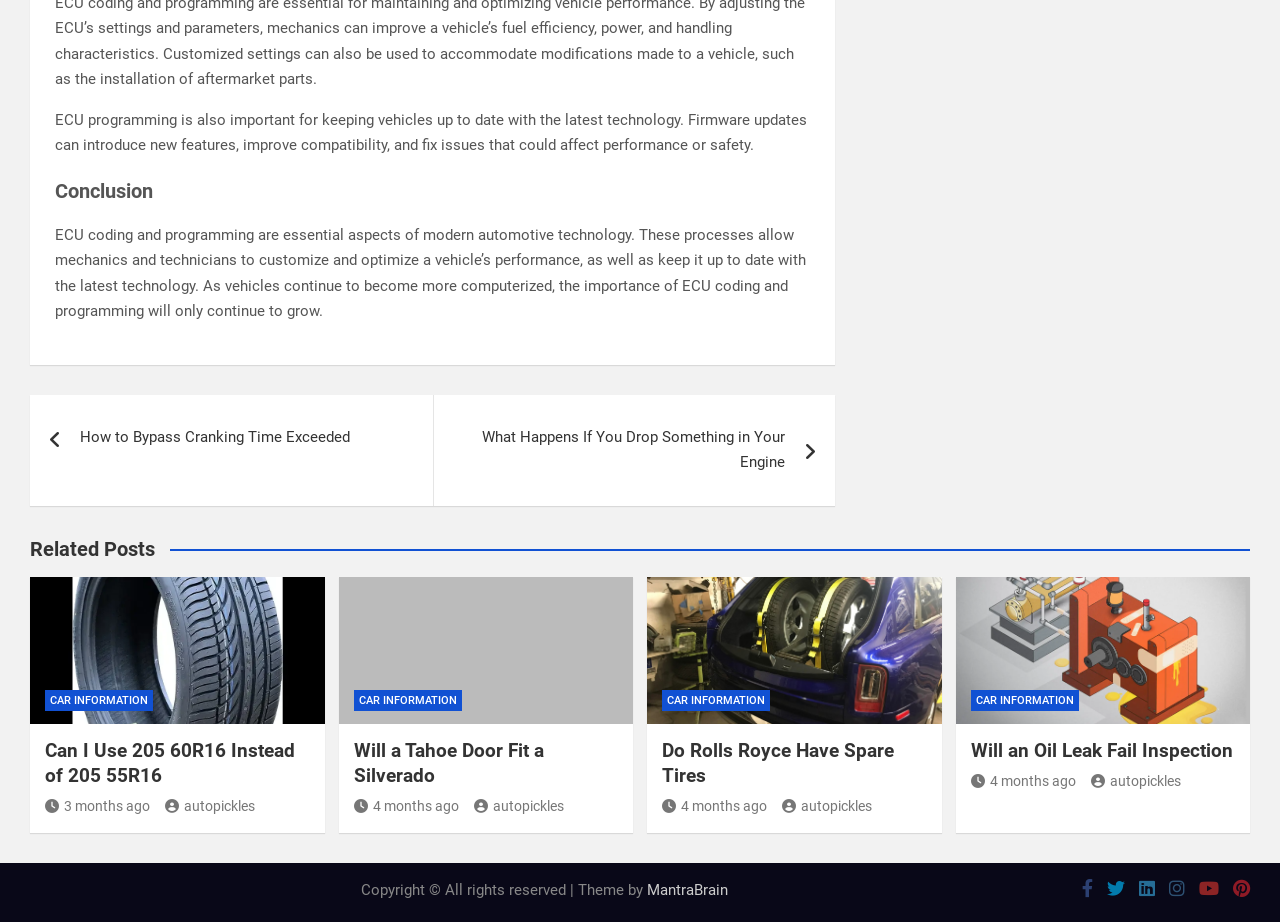What is the main topic of this webpage?
Please answer the question as detailed as possible.

Based on the content of the webpage, it appears to be discussing various aspects of automotive technology, including ECU programming, coding, and related topics. The text mentions the importance of these processes in modern vehicles and how they can improve performance and safety.